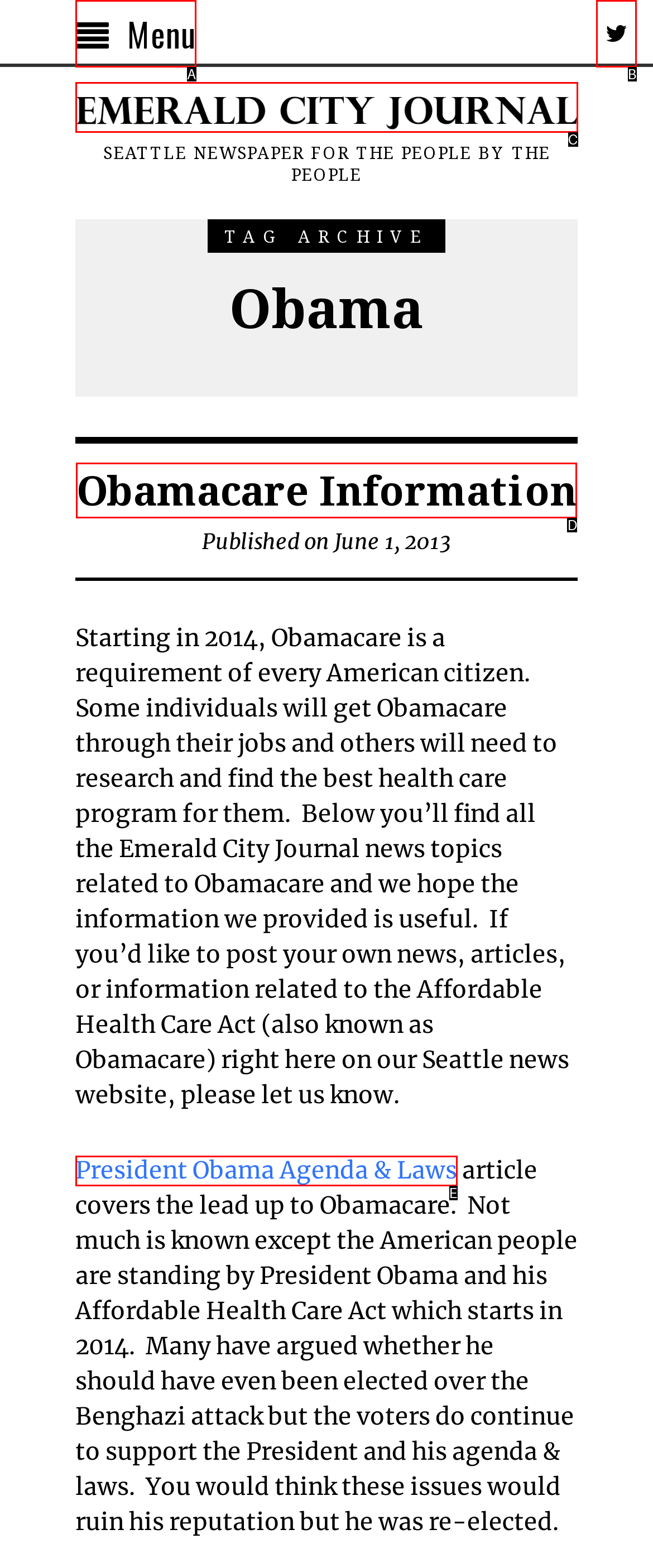Based on the description: Who we are
Select the letter of the corresponding UI element from the choices provided.

None